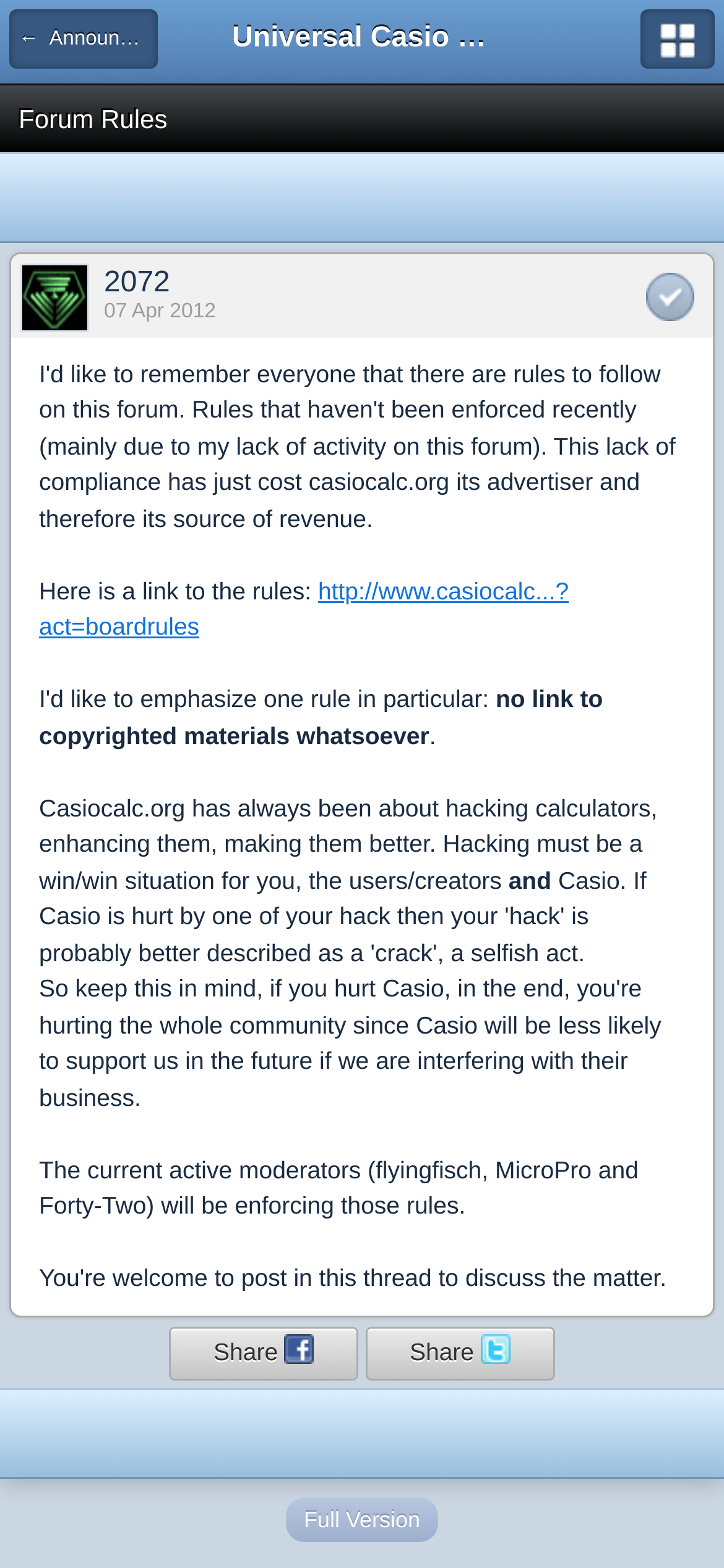Provide a thorough description of this webpage.

The webpage appears to be a forum announcement page, specifically discussing the forum rules. At the top, there is a date "07 Apr 2012" displayed. Below the date, there is a message that reads "Here is a link to the rules:" followed by a link to the forum rules. 

To the right of the link, there is a statement "no link to copyrighted materials whatsoever" with a period at the end. Below this statement, there is a paragraph of text that explains the purpose of the forum, which is to hack calculators, enhance them, and make them better, ensuring a win-win situation for users and creators.

Further down, there is another statement mentioning that the current active moderators will be enforcing the rules. On the right side of the page, there are two "Share" links, each accompanied by an image. At the bottom of the page, there is a "Full Version" link.